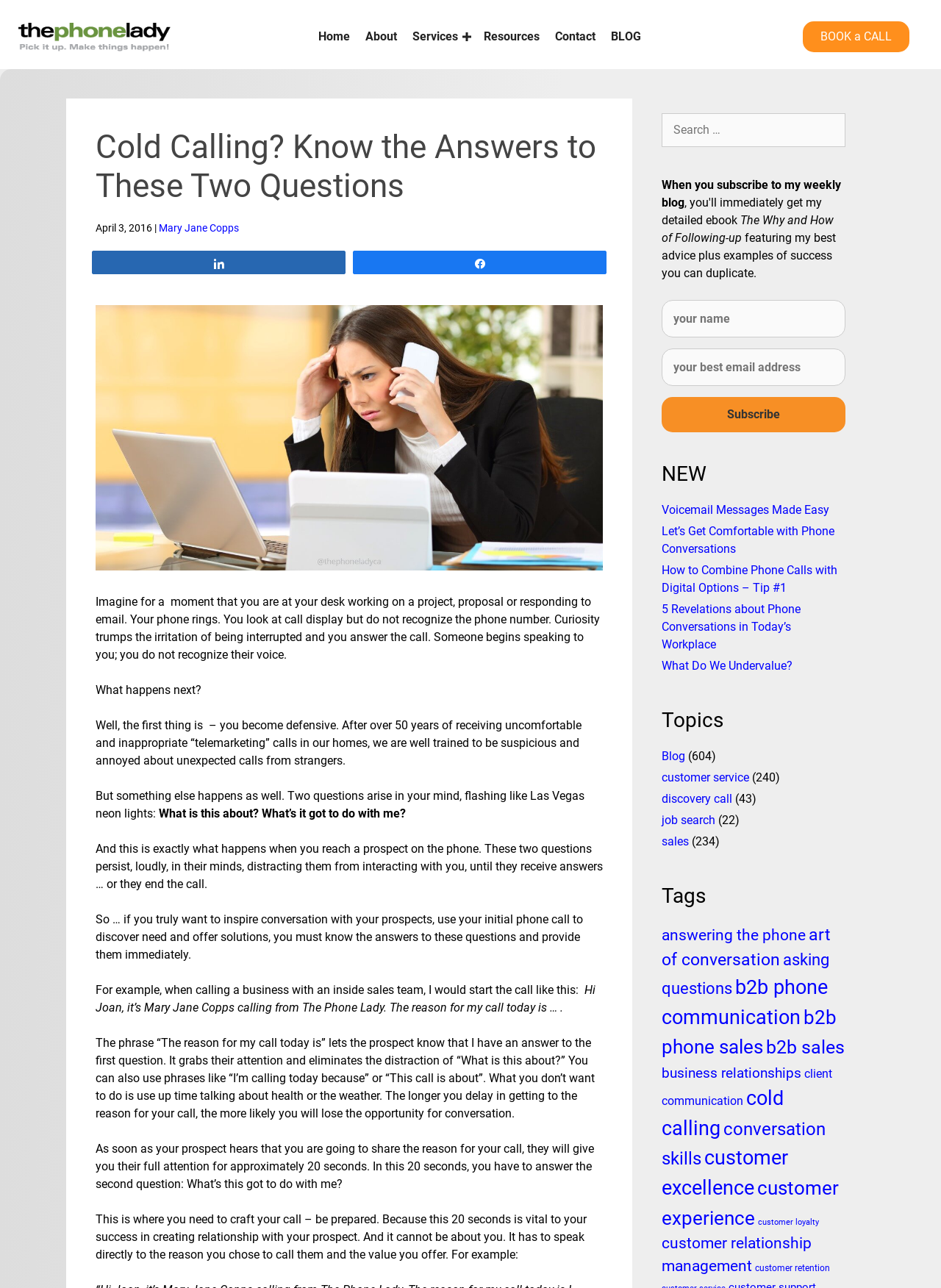How many links are there in the navigation menu?
Based on the screenshot, provide your answer in one word or phrase.

7